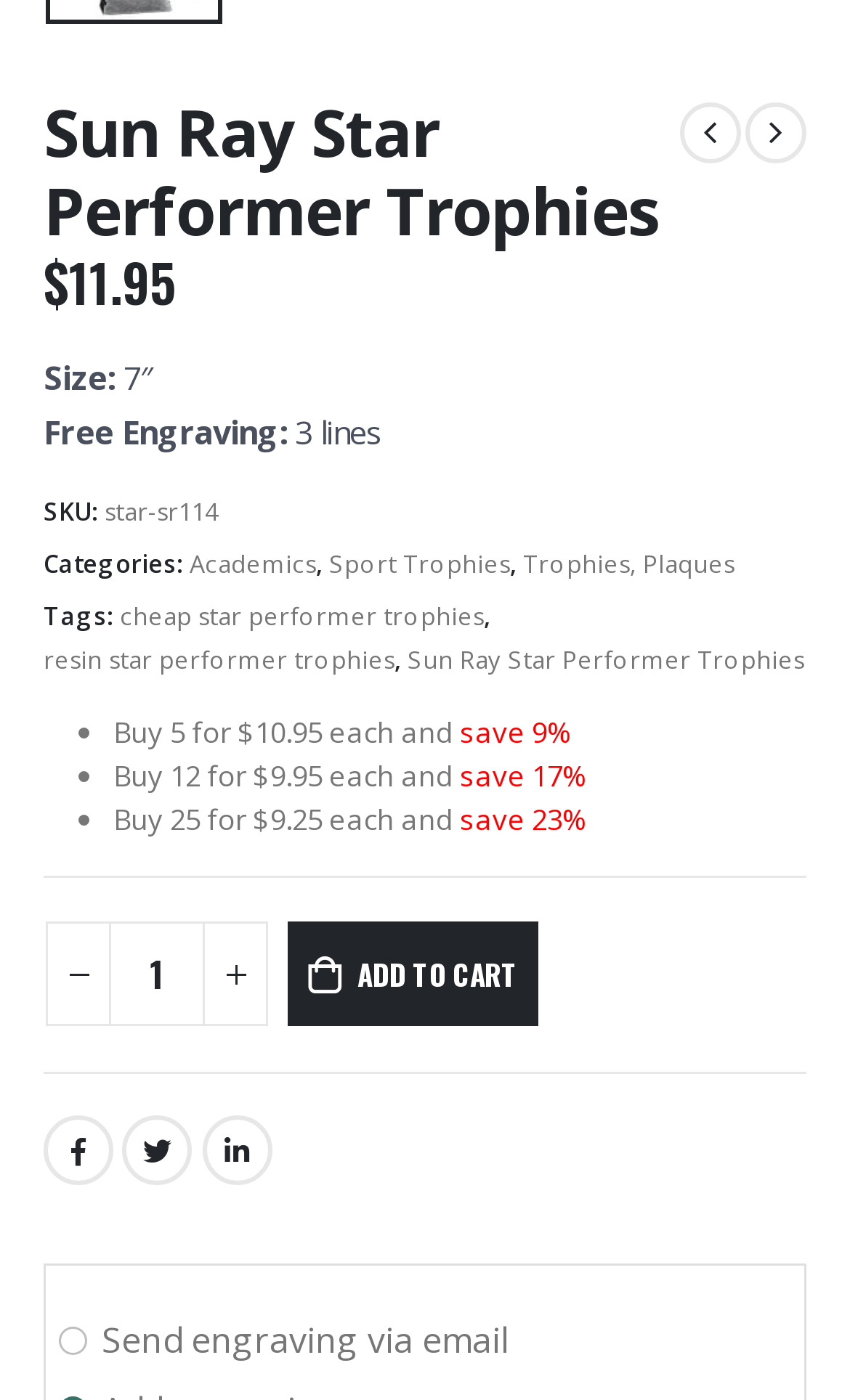Identify the bounding box coordinates of the clickable section necessary to follow the following instruction: "Click the Twitter link". The coordinates should be presented as four float numbers from 0 to 1, i.e., [left, top, right, bottom].

[0.144, 0.796, 0.226, 0.846]